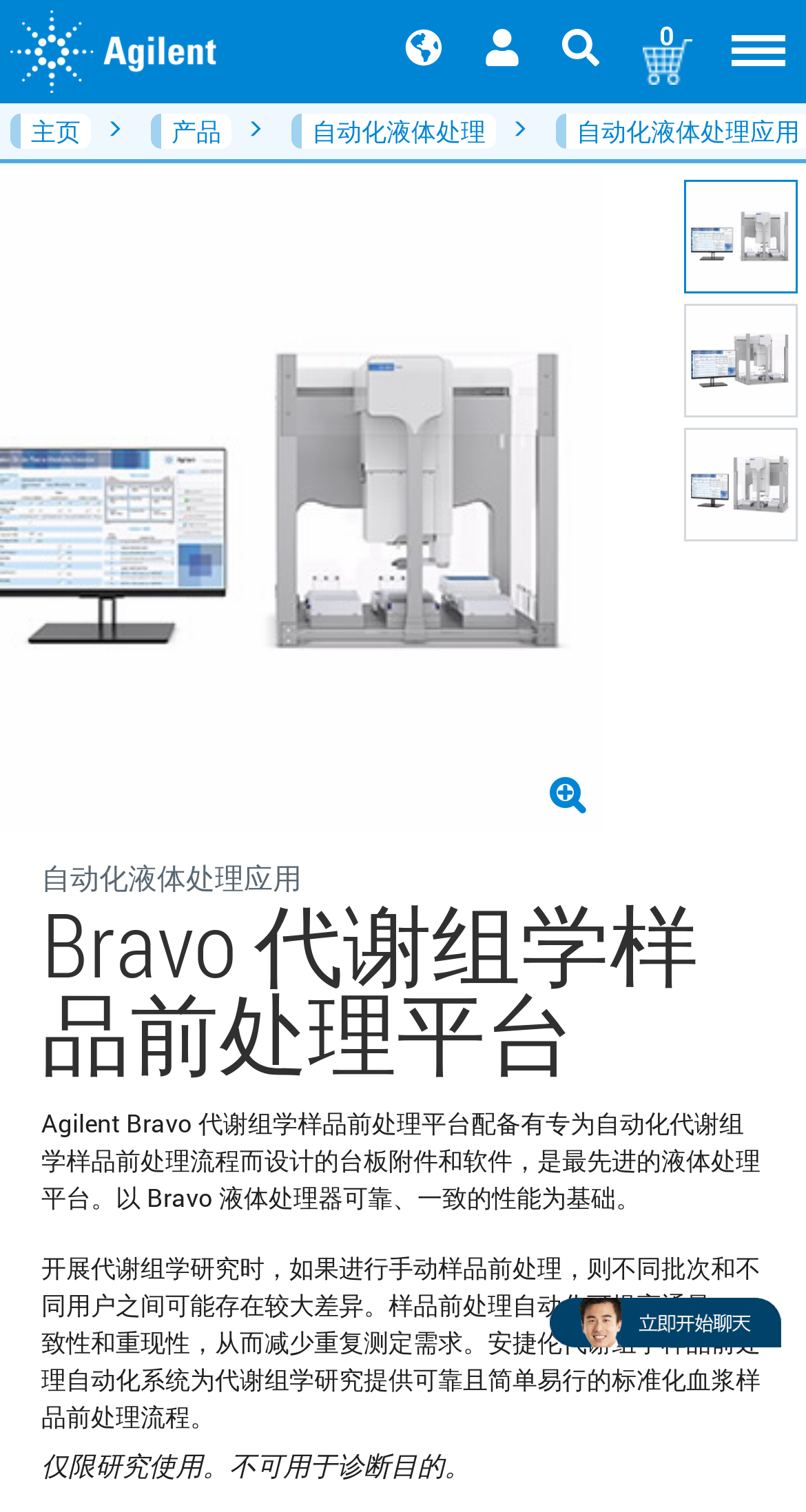Describe every aspect of the webpage in a detailed manner.

The webpage is about Agilent Bravo, a metabolomics sample preparation platform. At the top left corner, there is a link to Agilent Technologies, accompanied by an image of the company's logo. On the top right corner, there are three links with icons, representing search, user, and globe functions.

Below the top section, there are four main links: "主页" (Home), "产品" (Products), "自动化液体处理" (Automation Liquid Handling), and another link with no text. The "自动化液体处理" link is highlighted, indicating that it is the current page.

Under the "自动化液体处理" link, there are three buttons with the same text "Bravo 代谢组学样品前处理平台" (Bravo Metabolomics Sample Preparation Platform), each with an image of the platform. Below the buttons, there is a heading with the same text, followed by a paragraph describing the platform's features and benefits. The text explains that the platform is designed for automated metabolomics sample preparation, providing reliable and consistent performance.

Further down, there is another paragraph discussing the importance of automation in metabolomics research, highlighting the benefits of increased throughput, consistency, and reproducibility. The text also mentions that the platform provides a standardized and reliable sample preparation process for metabolomics research.

At the bottom of the page, there is a button labeled "Live Chat" and an iframe with the same label, allowing users to initiate a live chat session.

Throughout the page, there are no images other than the Agilent Technologies logo, the icons for search, user, and globe, and the images of the Bravo platform accompanying the buttons.